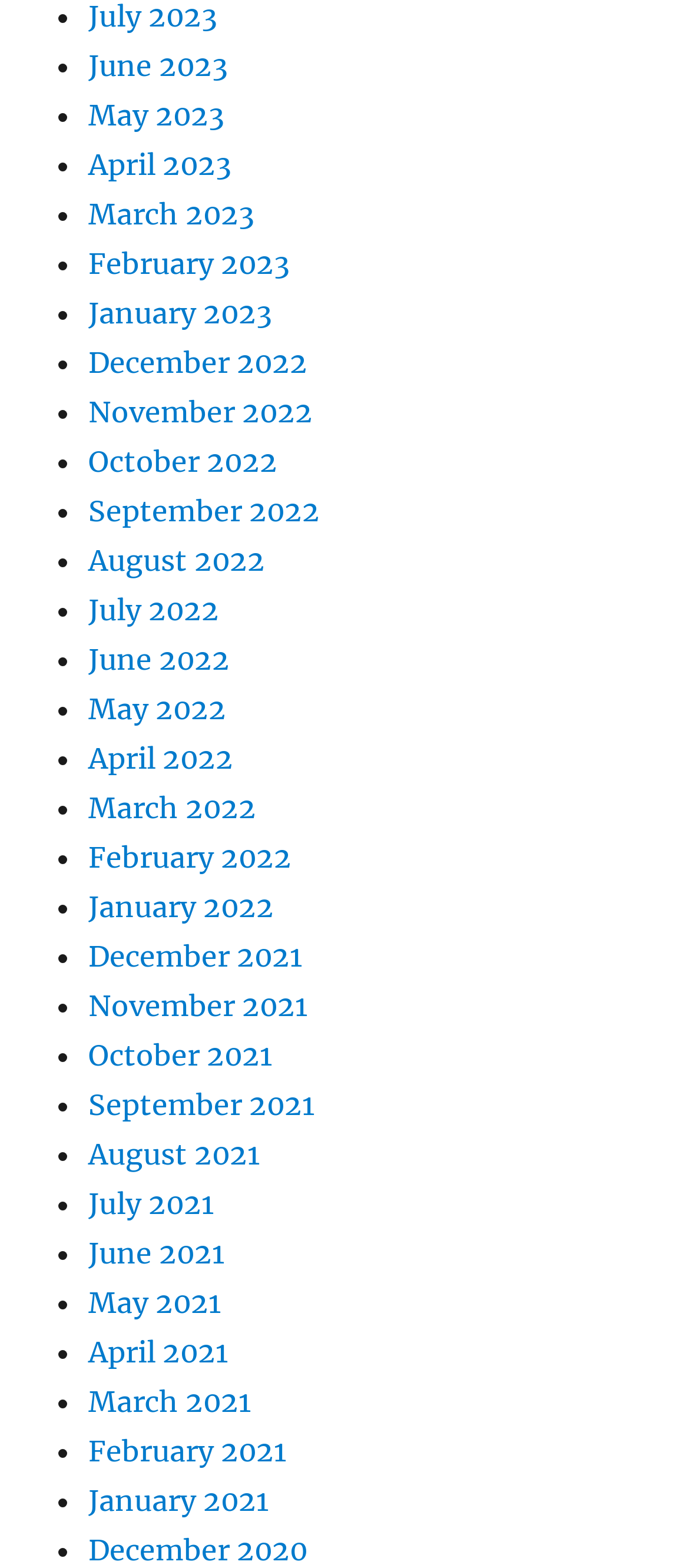Please pinpoint the bounding box coordinates for the region I should click to adhere to this instruction: "View June 2023".

[0.128, 0.031, 0.331, 0.053]